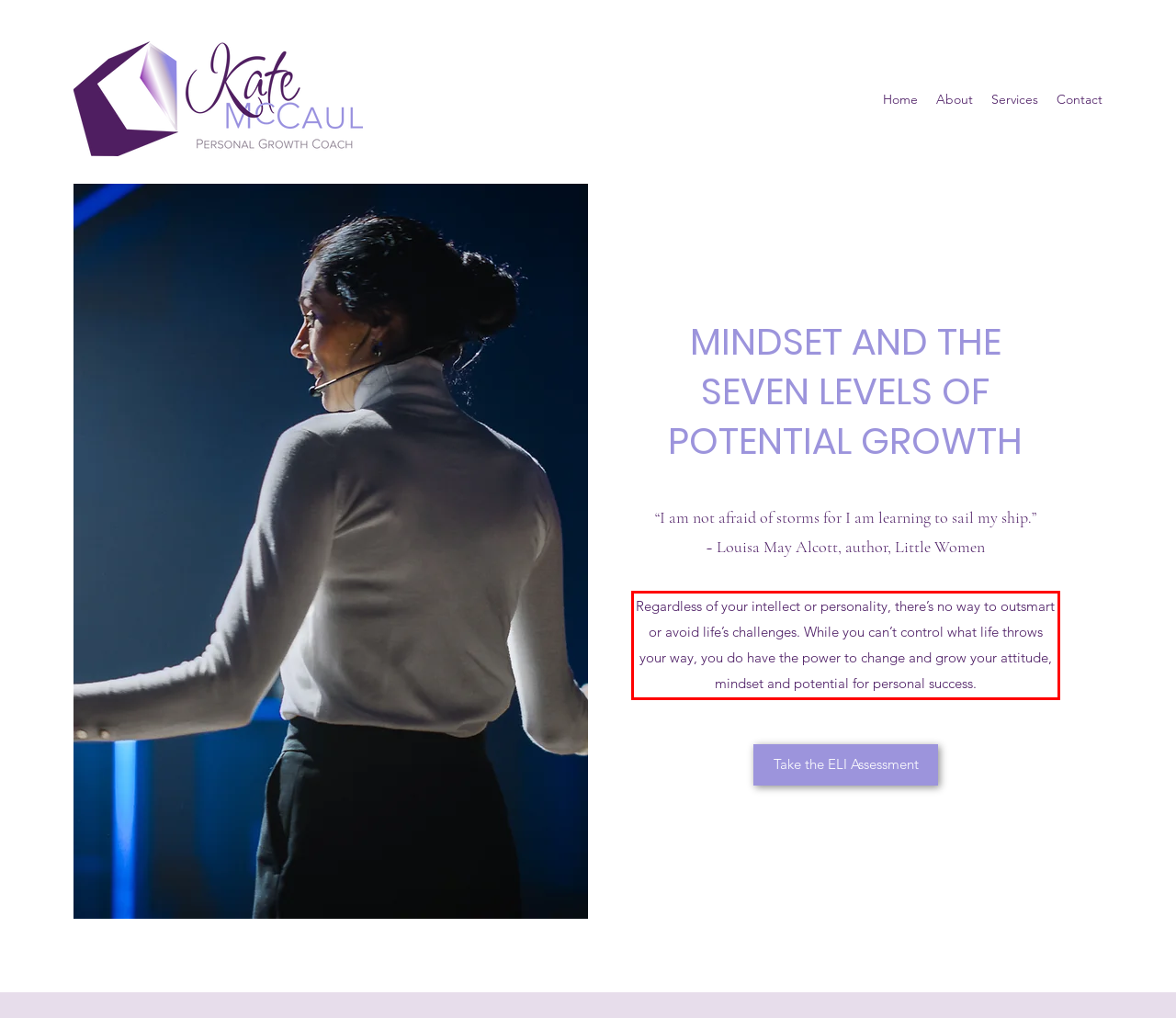Examine the screenshot of the webpage, locate the red bounding box, and perform OCR to extract the text contained within it.

Regardless of your intellect or personality, there’s no way to outsmart or avoid life’s challenges. While you can’t control what life throws your way, you do have the power to change and grow your attitude, mindset and potential for personal success.